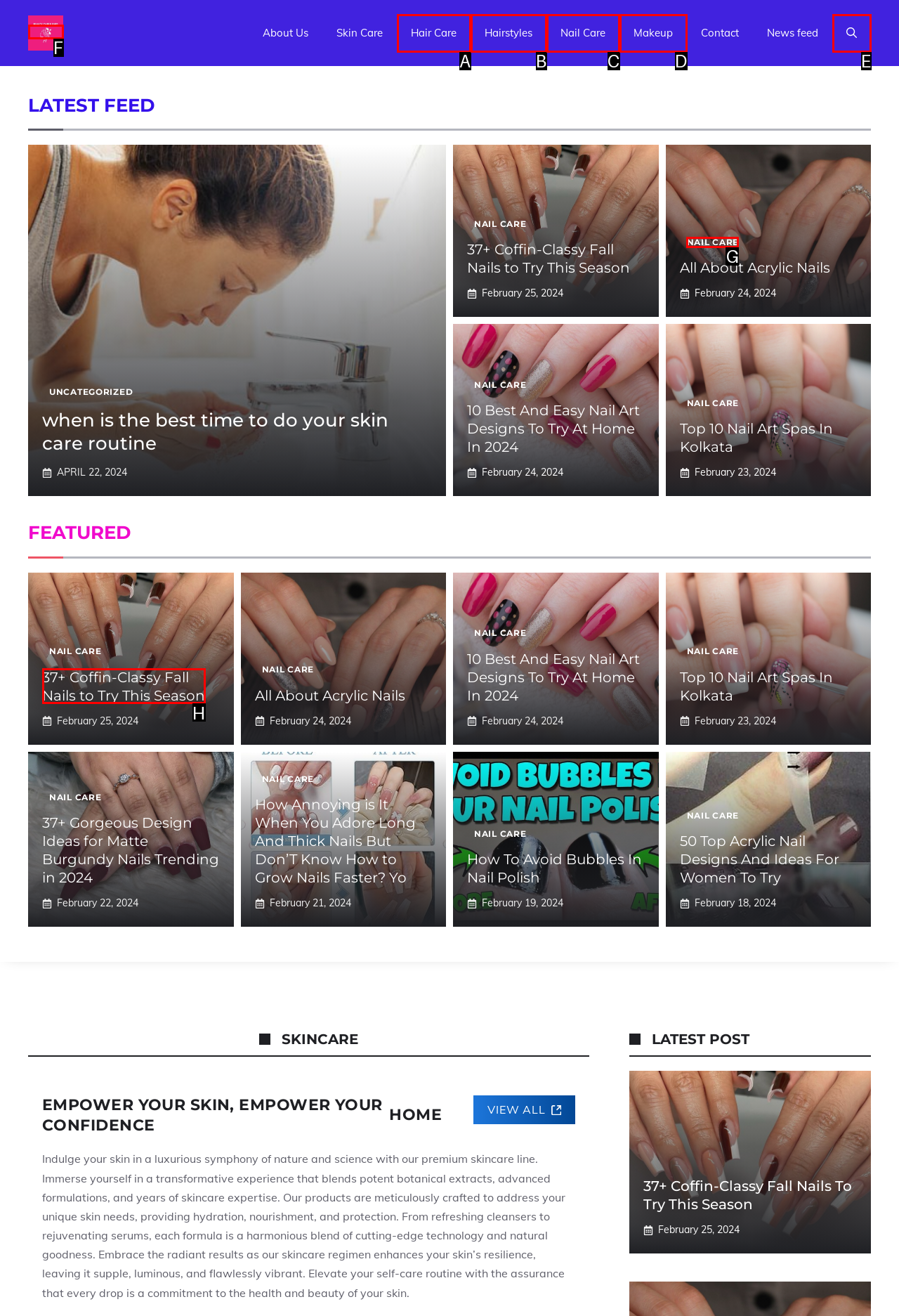Find the HTML element that matches the description: alt="TischmanPets copy" title="TischmanPets copy"
Respond with the corresponding letter from the choices provided.

None